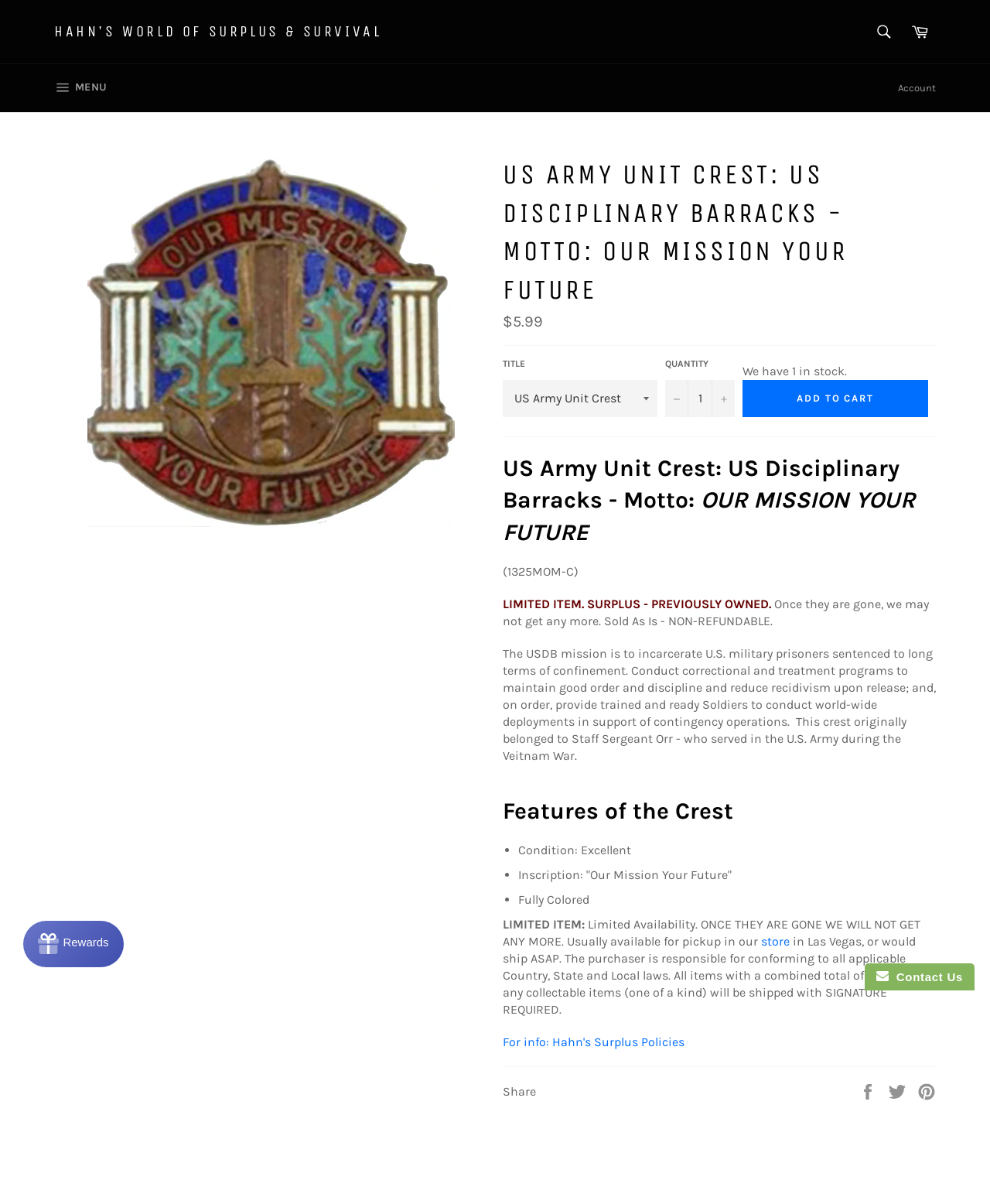What is the motto of the US Disciplinary Barracks?
Based on the image, respond with a single word or phrase.

OUR MISSION YOUR FUTURE